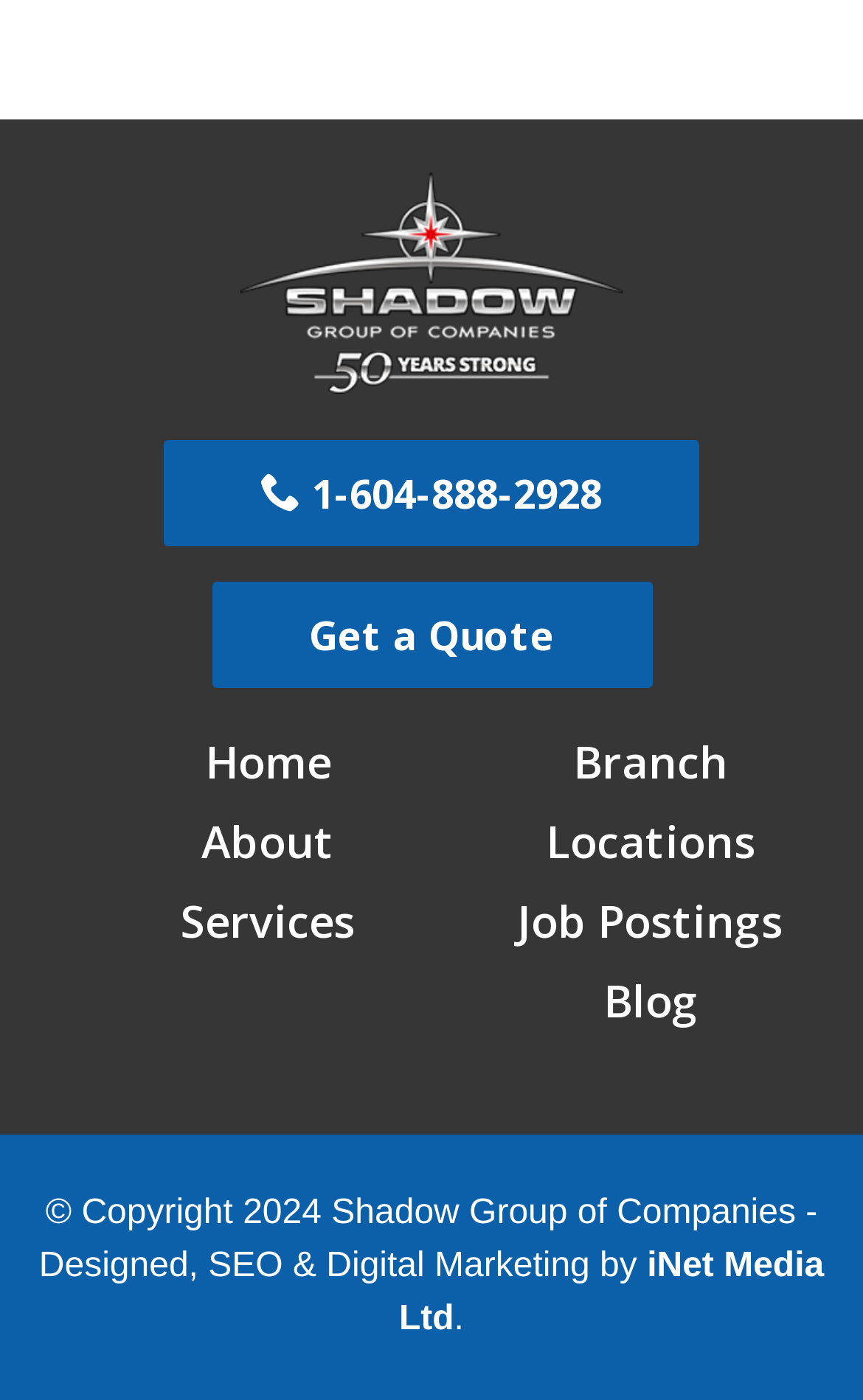Determine the bounding box coordinates for the region that must be clicked to execute the following instruction: "Get a quote".

[0.245, 0.415, 0.755, 0.491]